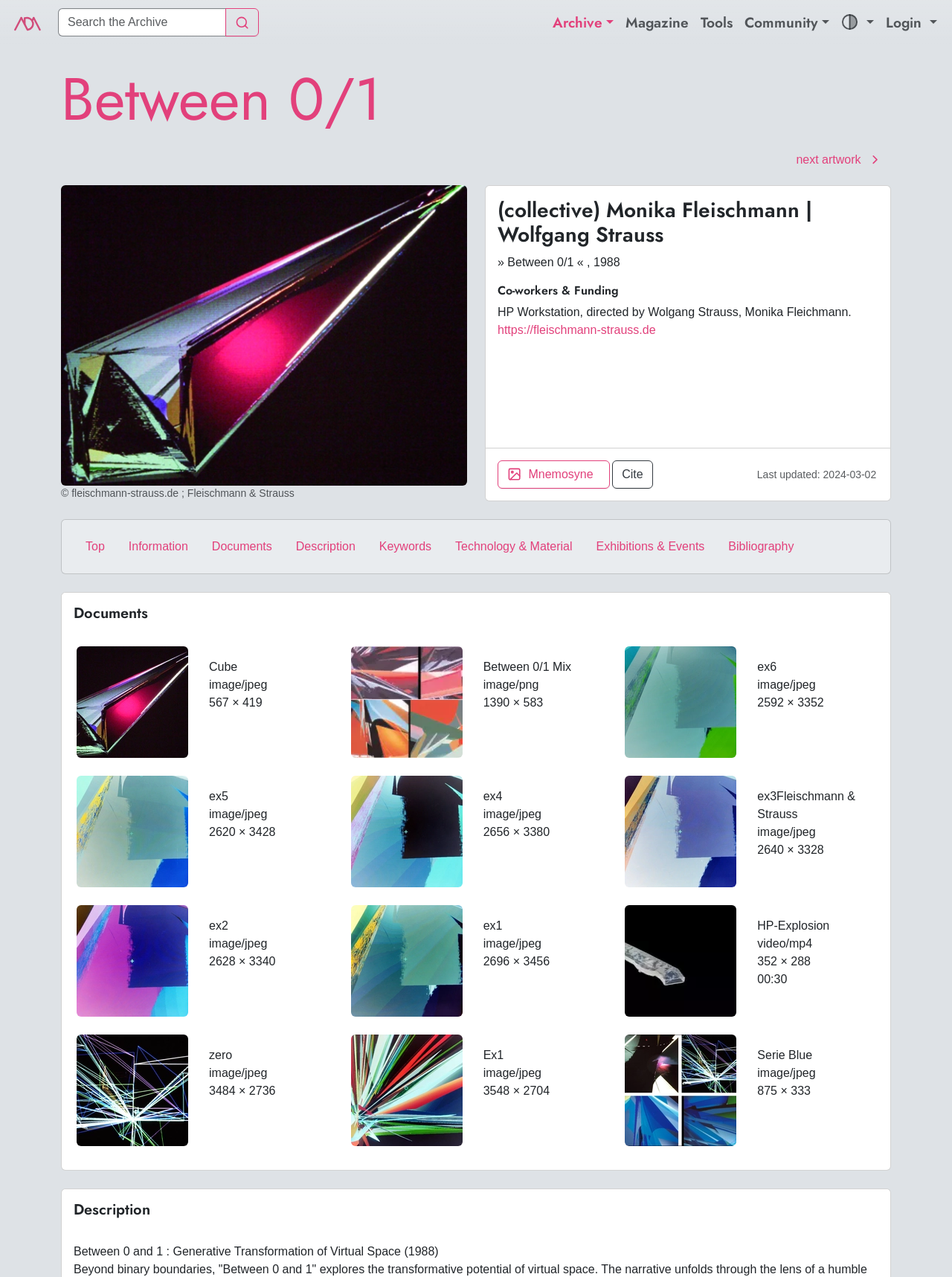Please determine the bounding box coordinates of the element's region to click for the following instruction: "Search for artworks".

[0.061, 0.007, 0.238, 0.029]